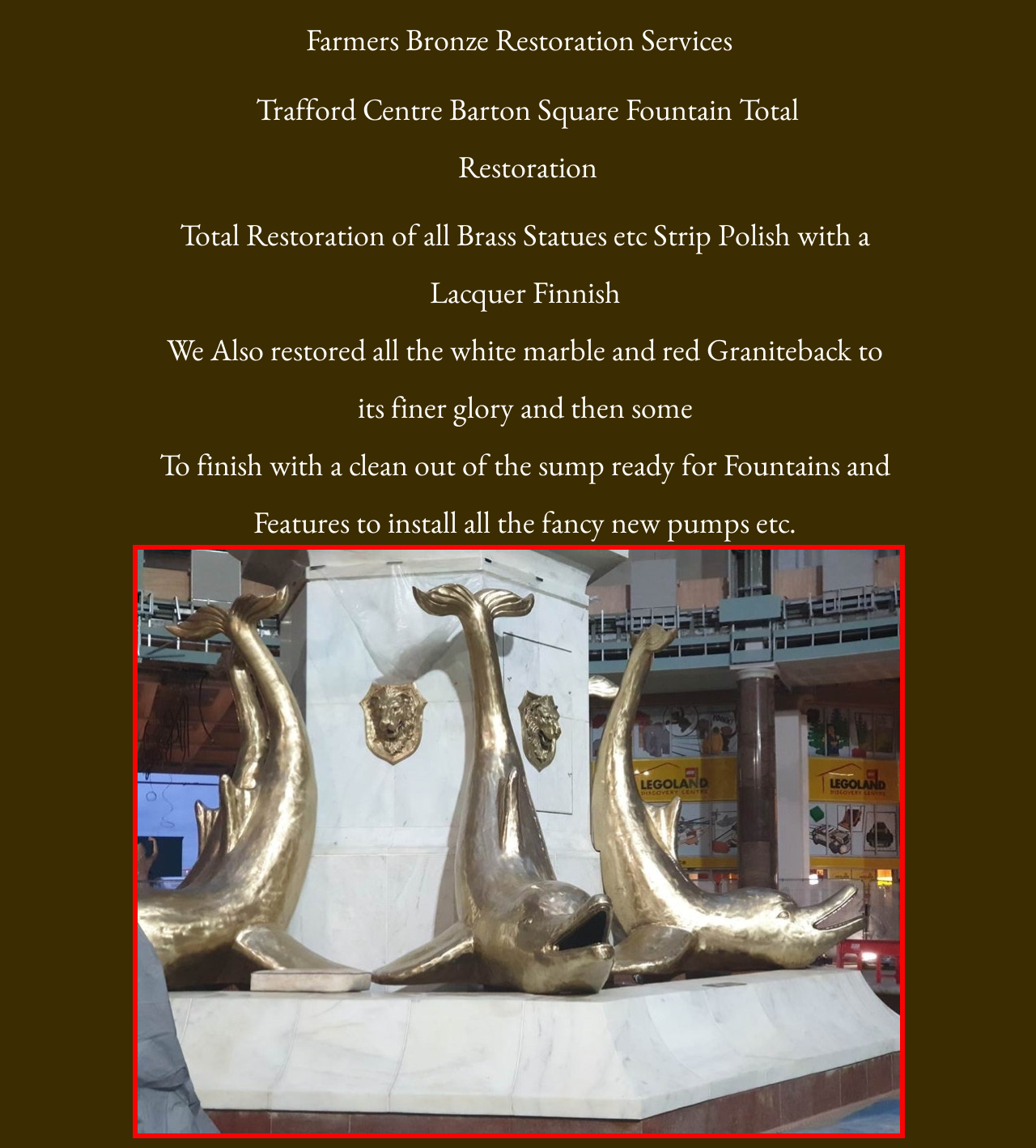Convey a detailed summary of the webpage, mentioning all key elements.

The webpage is about the Trafford Centre Barton Square Fountain, specifically its restoration process. At the top, there is a small, almost imperceptible text element. Below it, the title "Farmers Bronze Restoration Services" is prominently displayed, taking up a significant portion of the width. 

To the right of the title, the text "Trafford Centre Barton Square Fountain Total Restoration" is positioned, slightly overlapping with the title. Below these two elements, there are three paragraphs of text describing the restoration process. The first paragraph explains the restoration of brass statues, the second paragraph details the restoration of white marble and red granite, and the third paragraph describes the final cleaning and preparation for the installation of new pumps.

At the bottom of the page, there is a large image that takes up most of the width, showcasing the restored fountain.